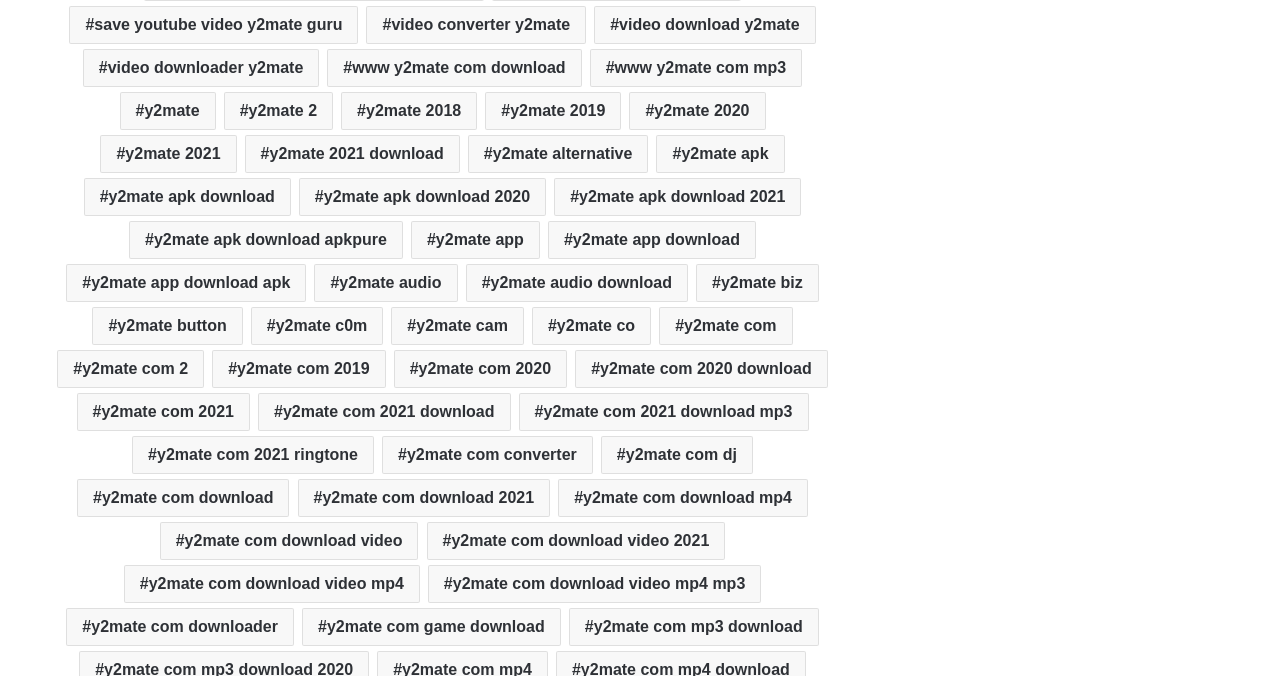Predict the bounding box coordinates for the UI element described as: "y2mate com 2021 download mp3". The coordinates should be four float numbers between 0 and 1, presented as [left, top, right, bottom].

[0.405, 0.582, 0.632, 0.638]